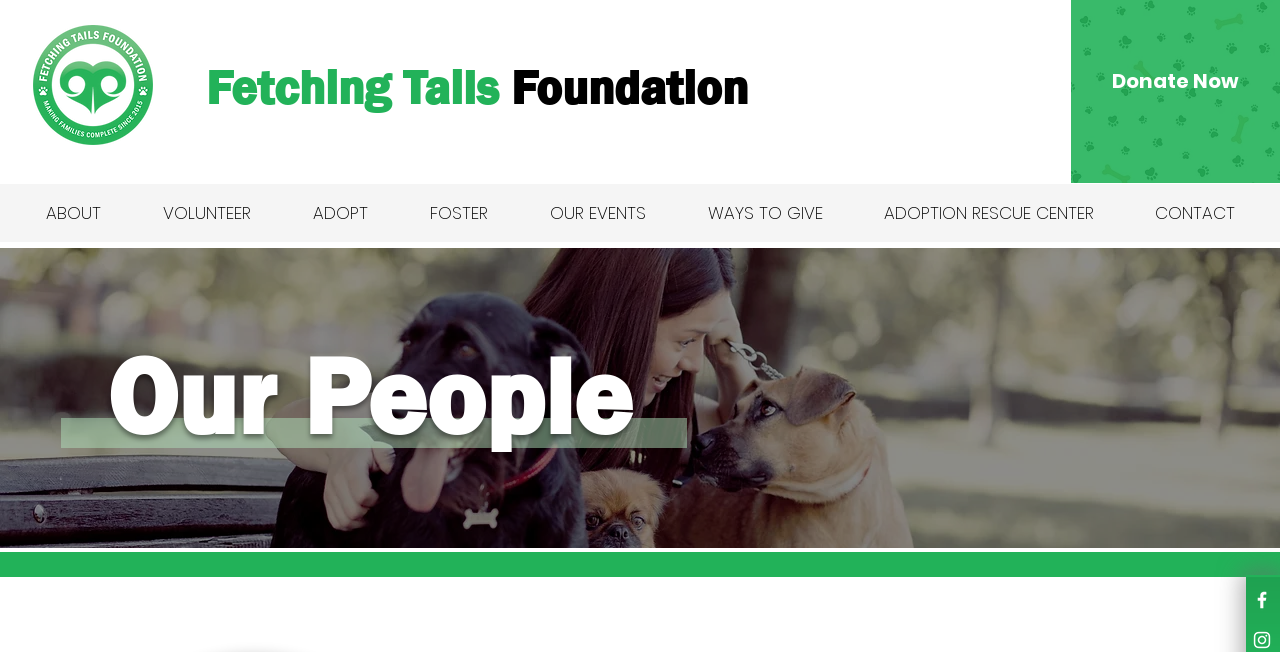What is the purpose of the 'Donate Now' button? Using the information from the screenshot, answer with a single word or phrase.

To donate to the organization